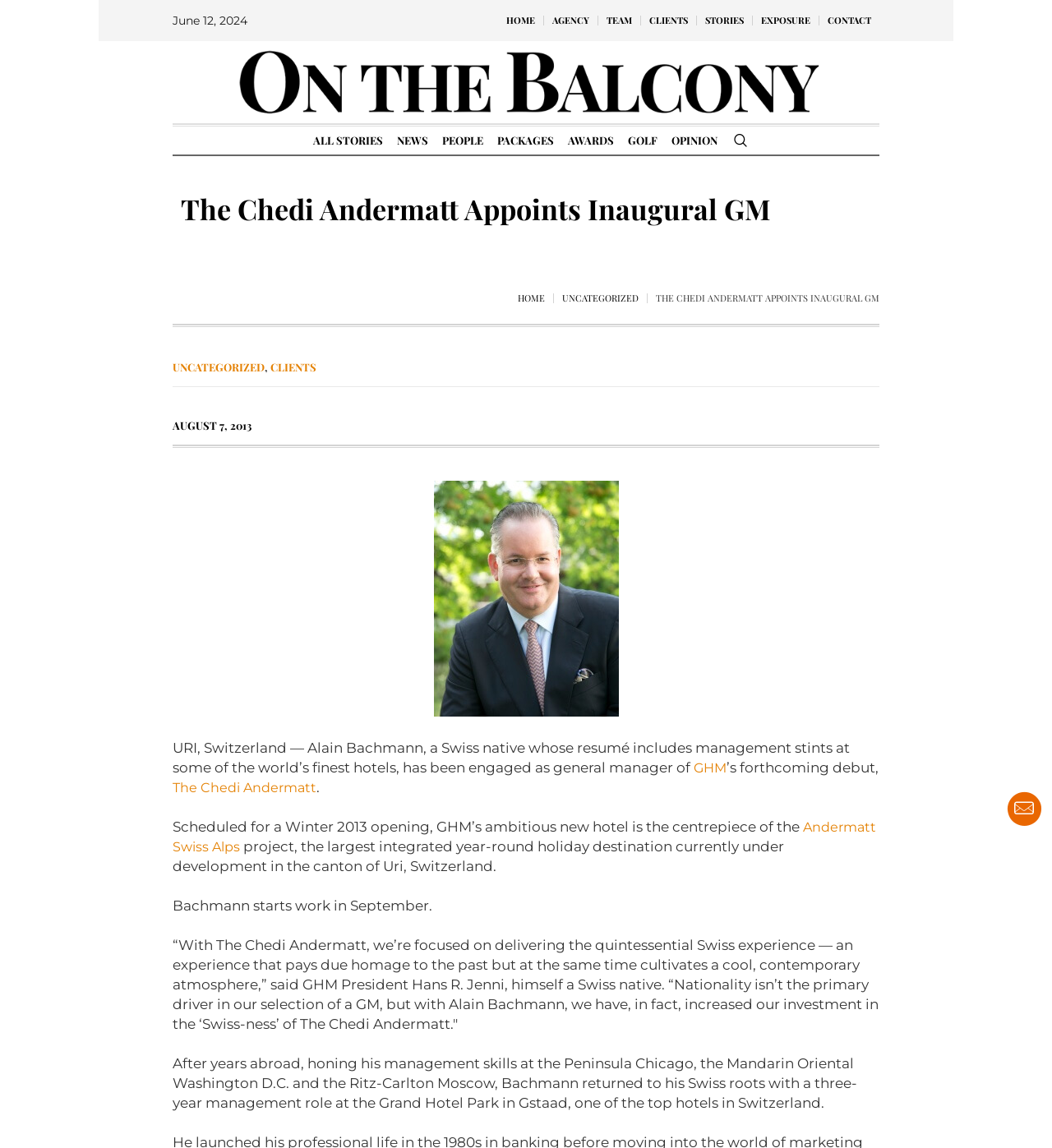Kindly determine the bounding box coordinates of the area that needs to be clicked to fulfill this instruction: "Check the date".

[0.164, 0.011, 0.235, 0.024]